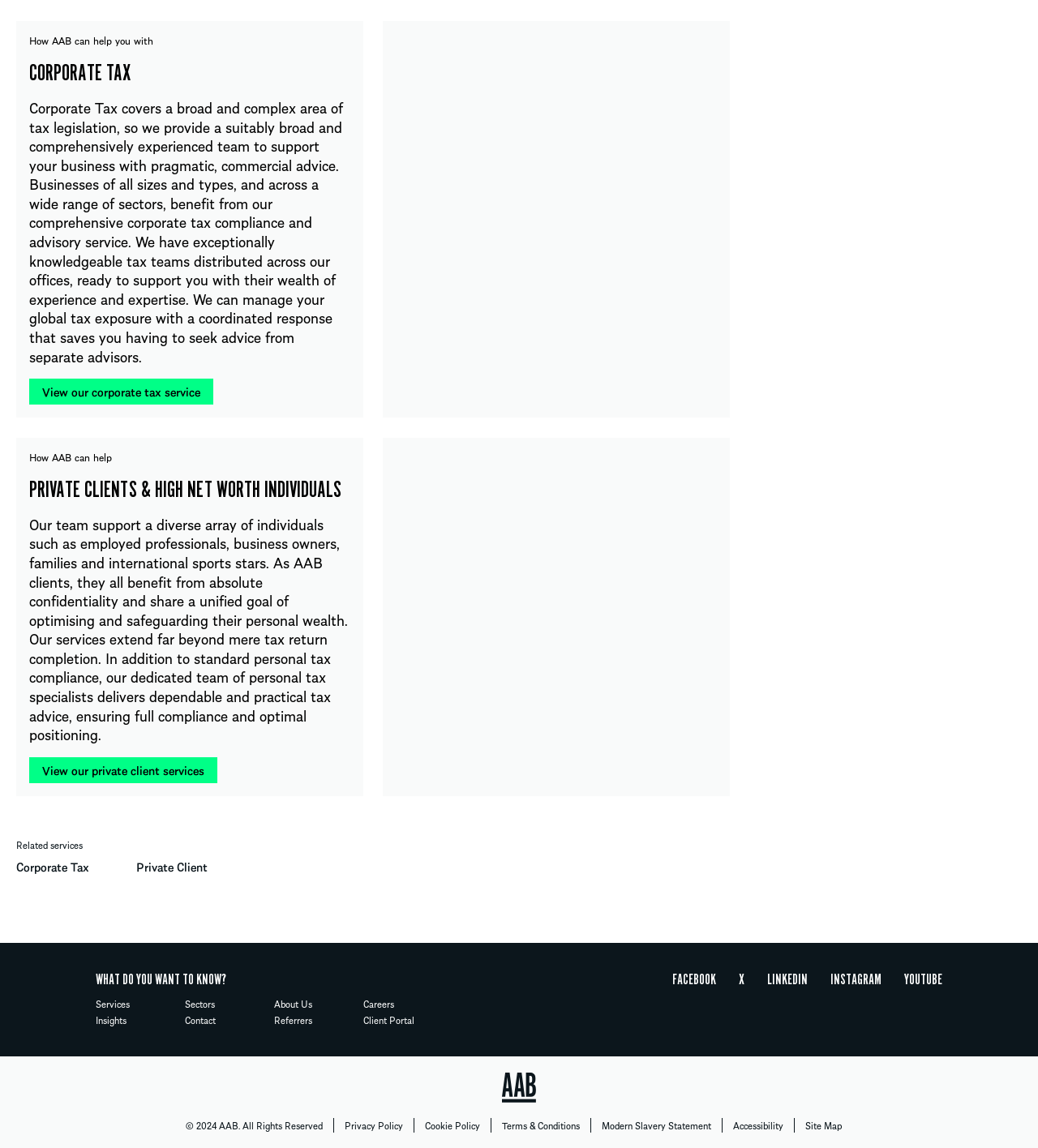Predict the bounding box of the UI element that fits this description: "Private Client".

[0.131, 0.747, 0.2, 0.763]